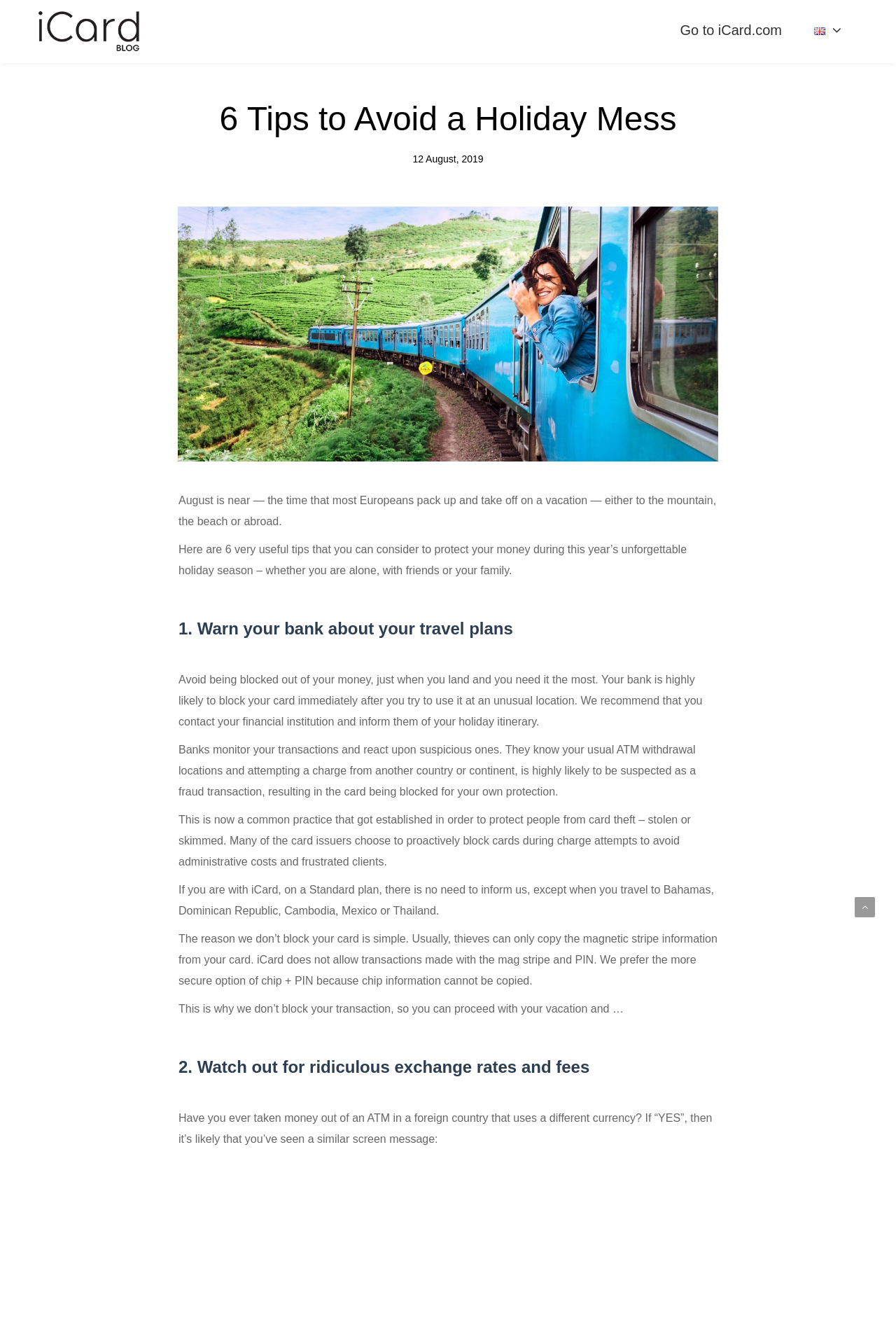Given the element description "parent_node: Go to iCard.com" in the screenshot, predict the bounding box coordinates of that UI element.

[0.954, 0.669, 0.977, 0.684]